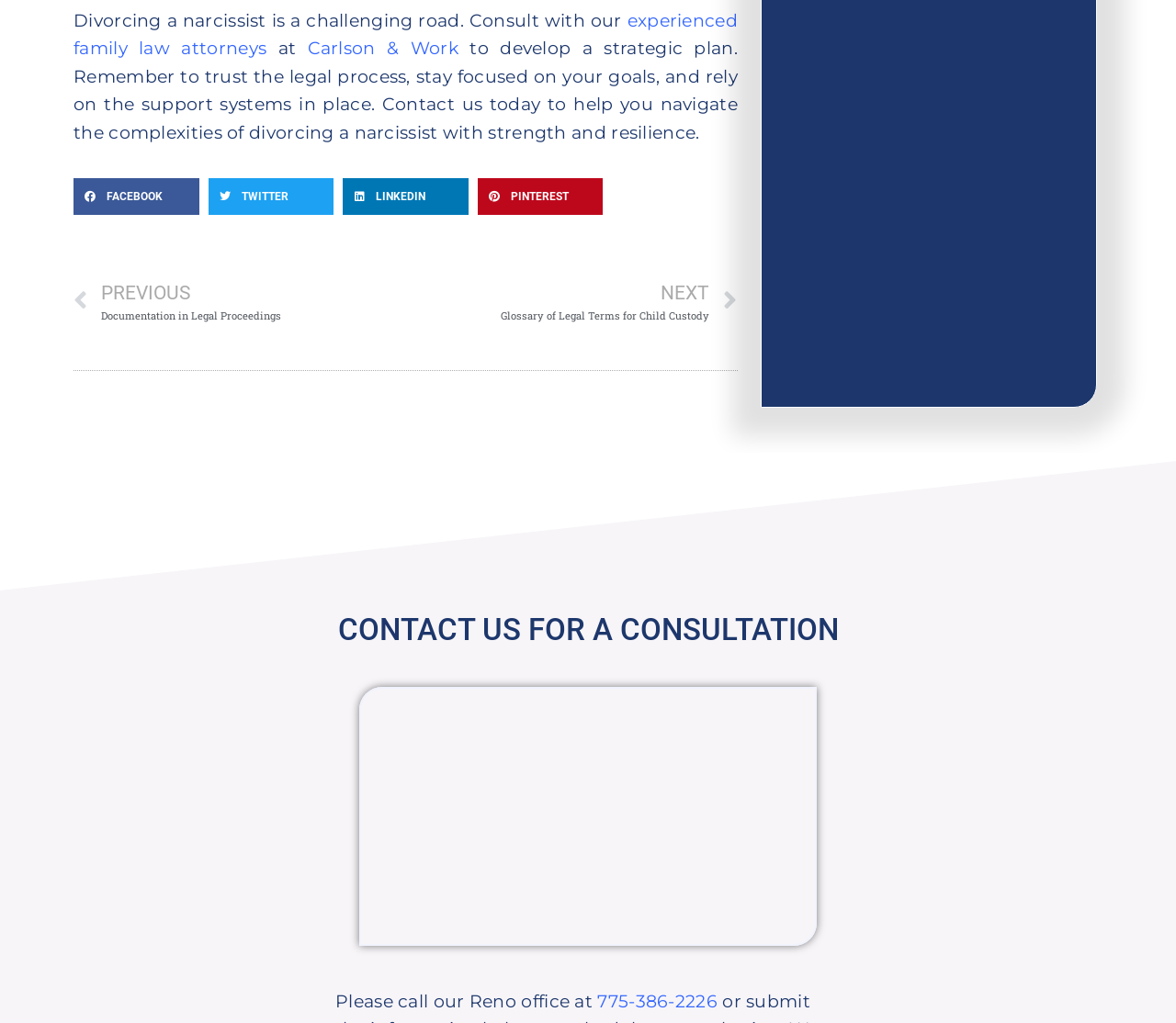Please find and report the bounding box coordinates of the element to click in order to perform the following action: "View previous documentation in legal proceedings". The coordinates should be expressed as four float numbers between 0 and 1, in the format [left, top, right, bottom].

[0.062, 0.273, 0.345, 0.317]